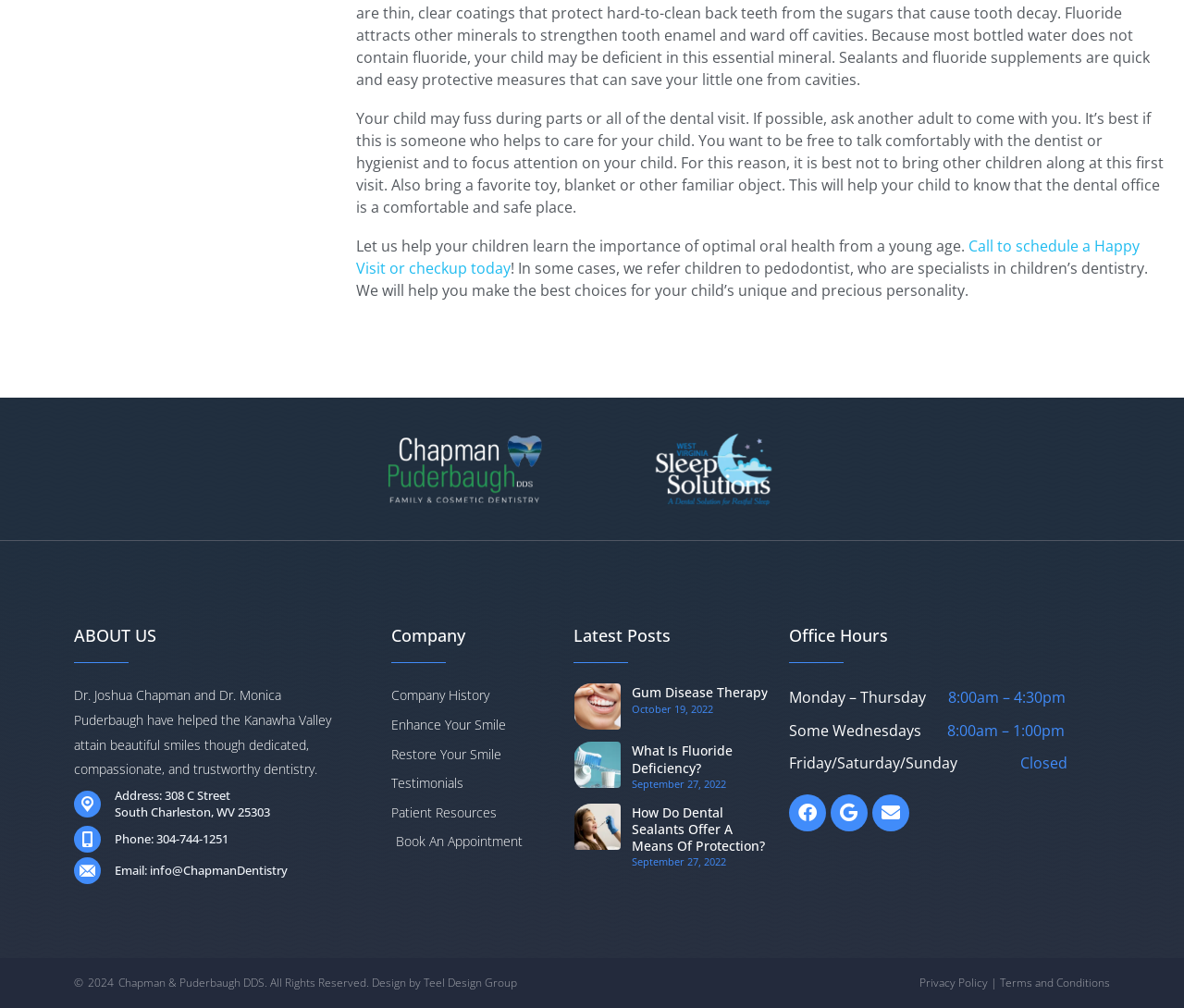Given the description of a UI element: "Email: info@ChapmanDentistry", identify the bounding box coordinates of the matching element in the webpage screenshot.

[0.097, 0.855, 0.243, 0.872]